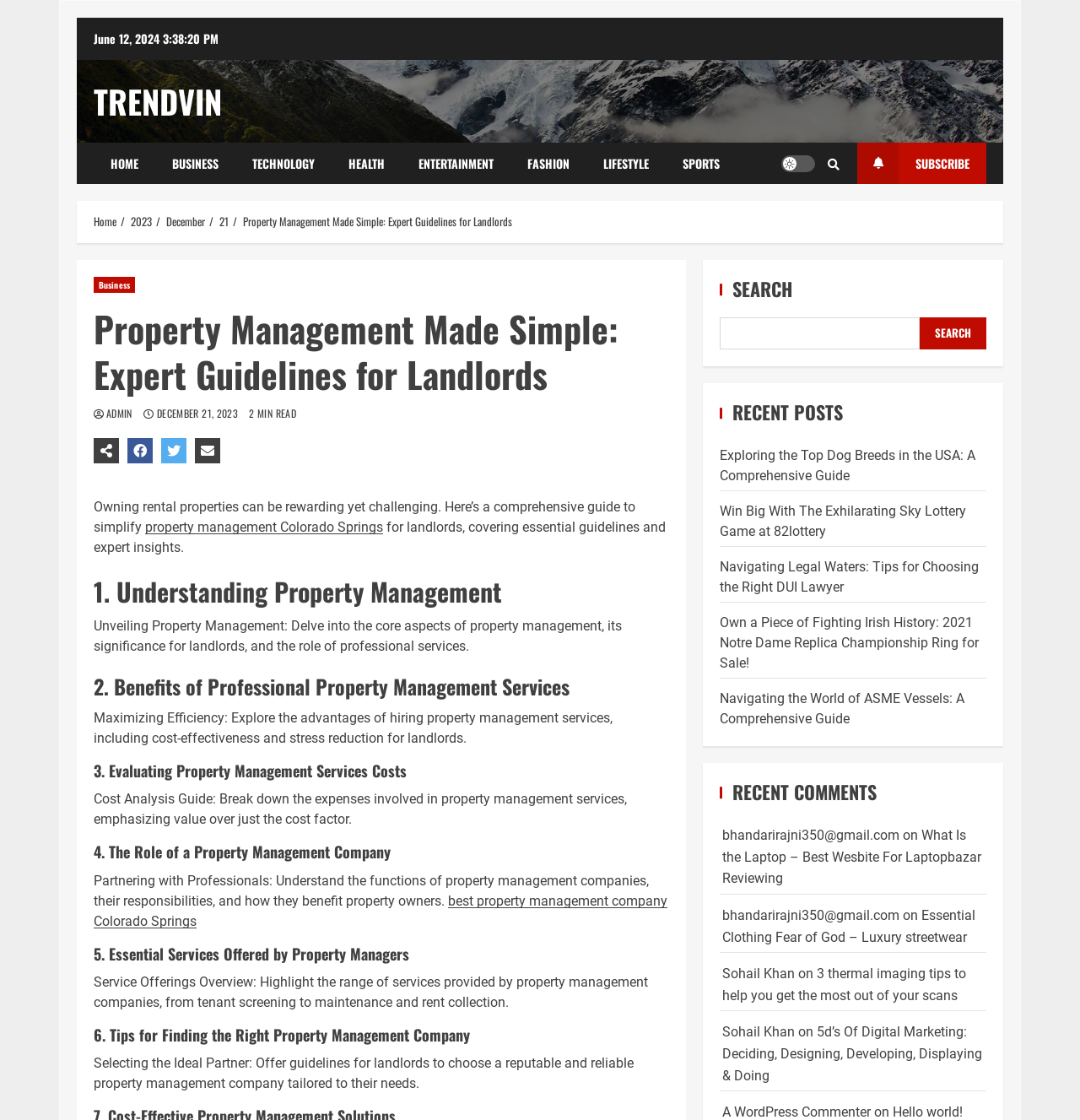Identify the bounding box coordinates of the region I need to click to complete this instruction: "Read 'Property Management Made Simple: Expert Guidelines for Landlords'".

[0.087, 0.272, 0.619, 0.355]